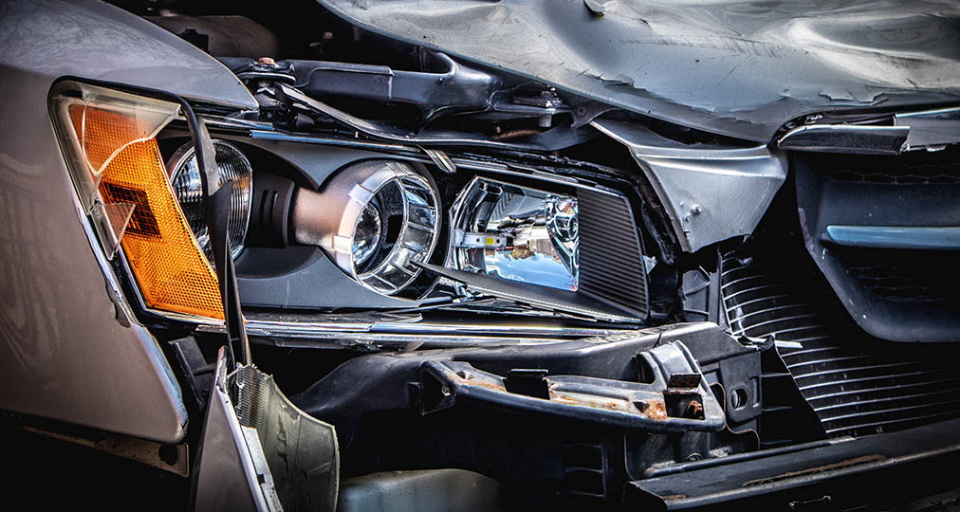Provide a brief response to the question below using one word or phrase:
What is exposed under the crumpled hood?

Mechanical components